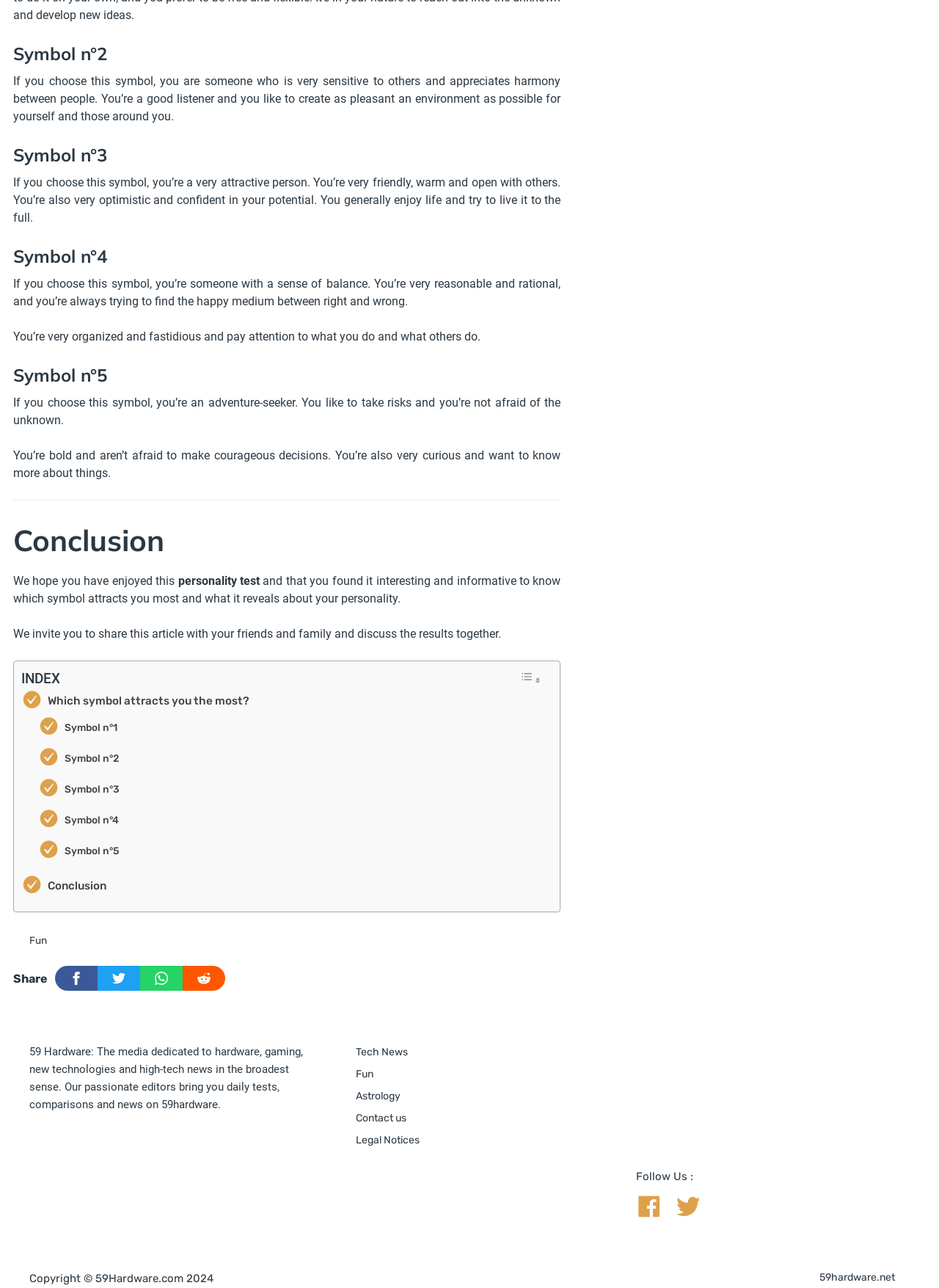What is the invitation at the end of the test?
Based on the visual, give a brief answer using one word or a short phrase.

To share the article with friends and family